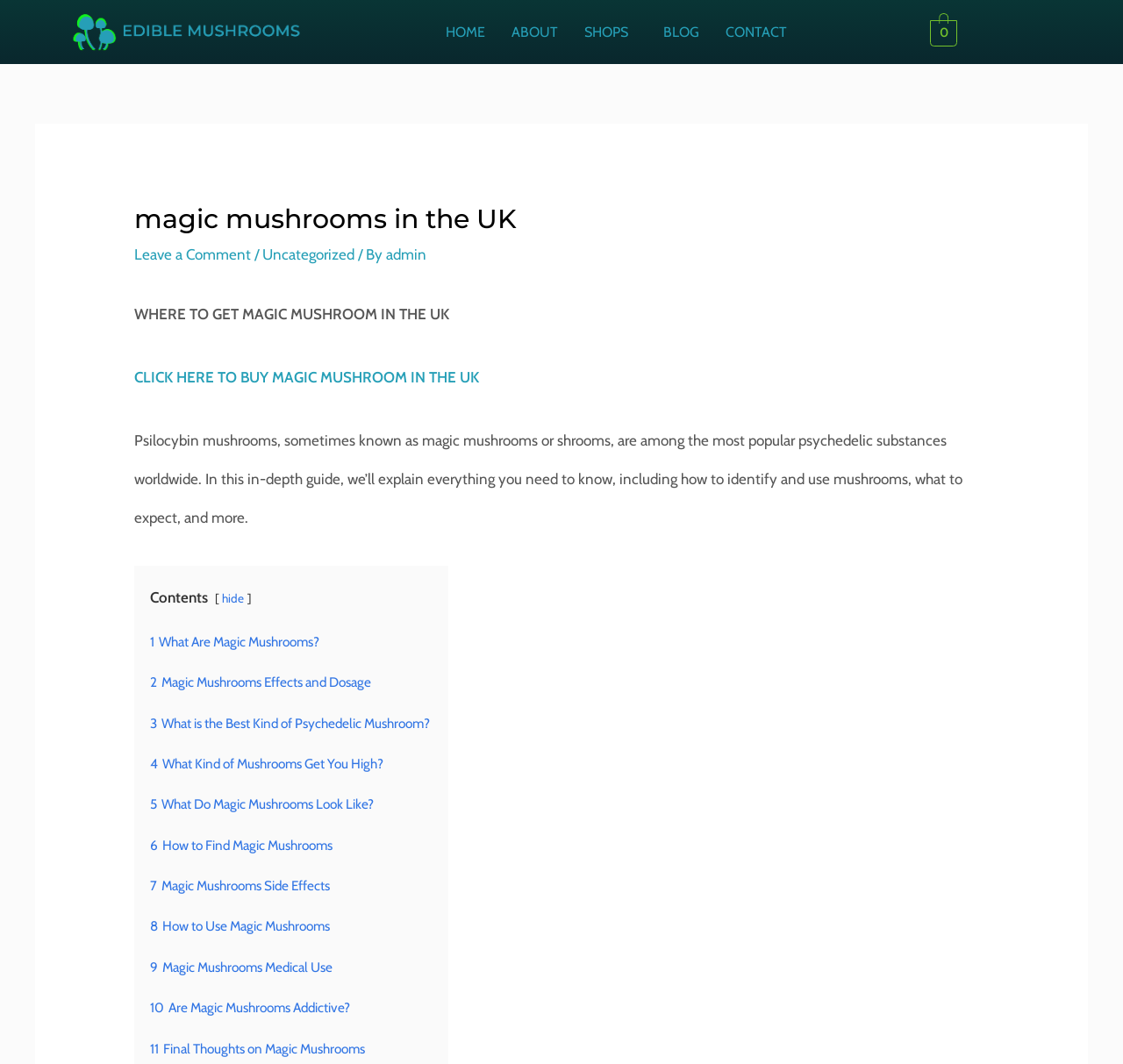Show the bounding box coordinates for the HTML element described as: "HOME".

[0.385, 0.011, 0.444, 0.049]